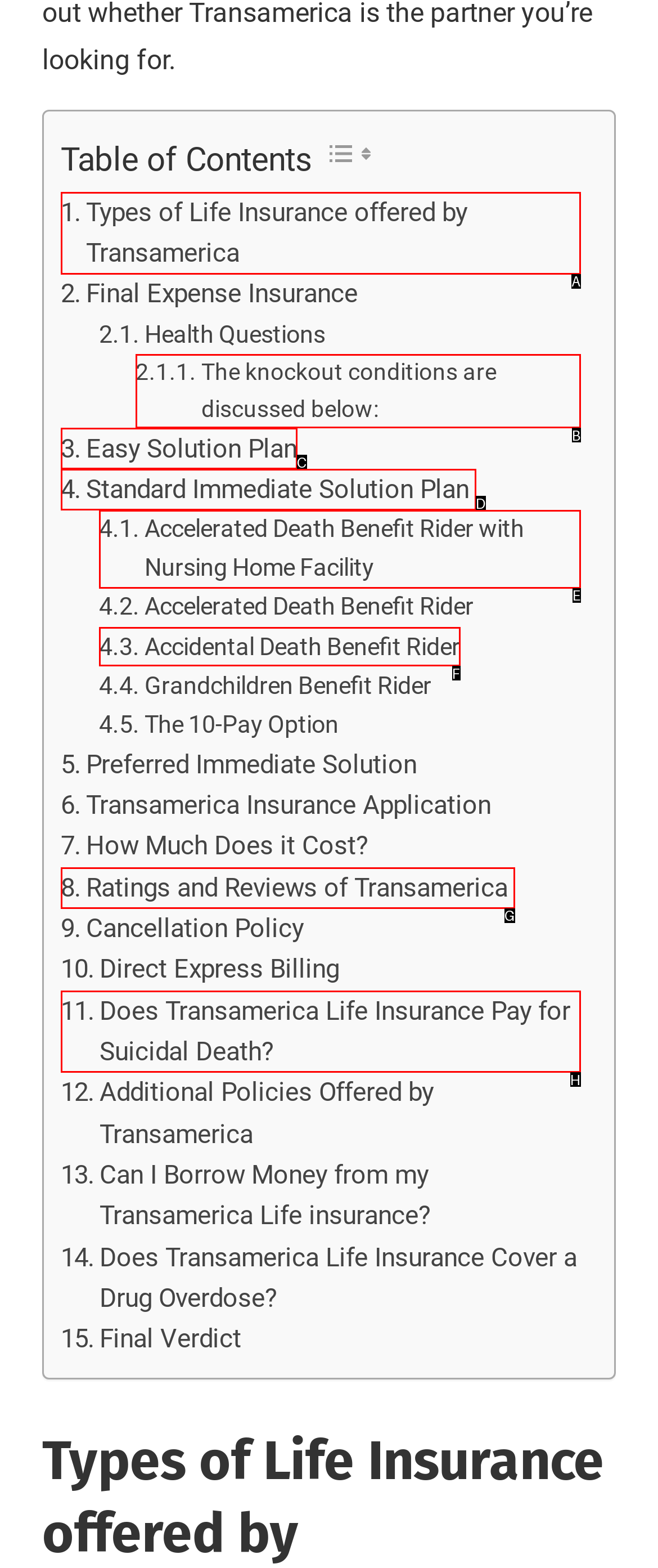Find the option that aligns with: Standard Immediate Solution Plan
Provide the letter of the corresponding option.

D